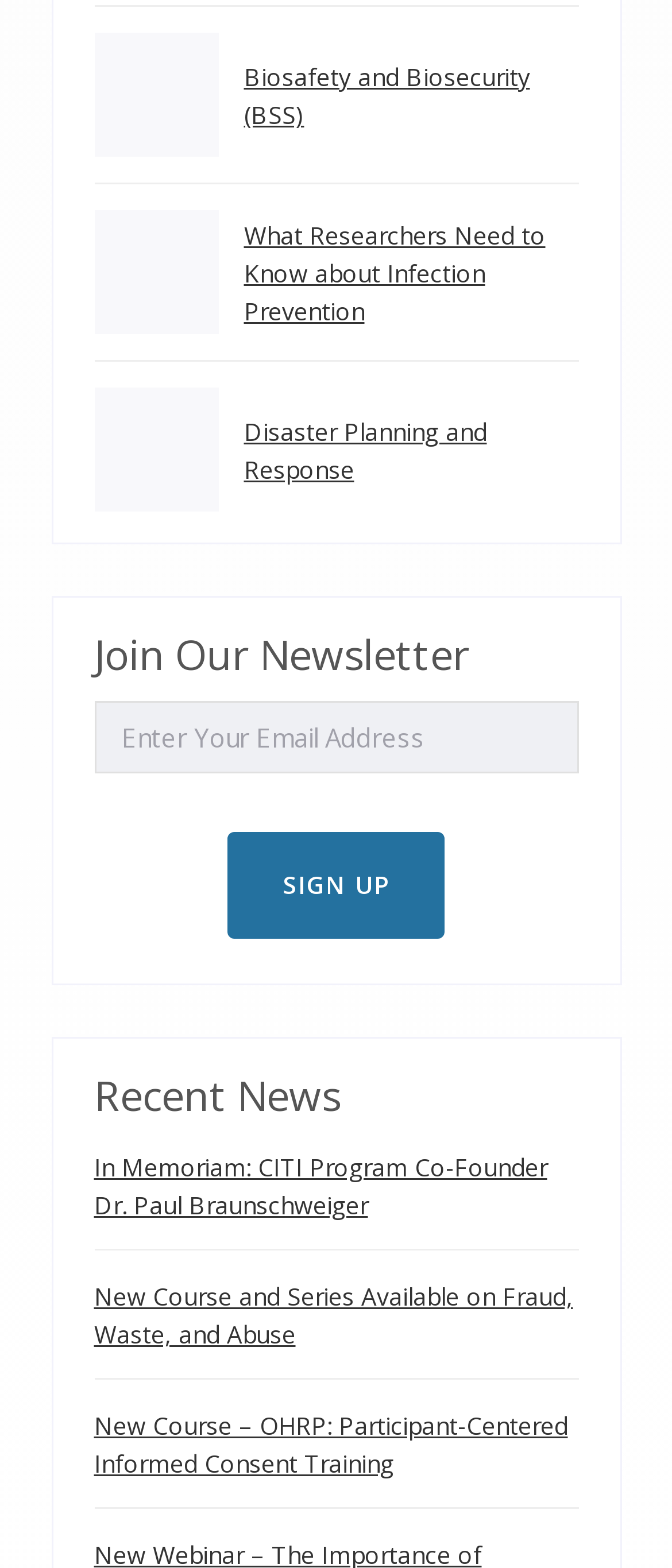Can you identify the bounding box coordinates of the clickable region needed to carry out this instruction: 'Learn about Disaster Planning and Response'? The coordinates should be four float numbers within the range of 0 to 1, stated as [left, top, right, bottom].

[0.363, 0.265, 0.724, 0.31]